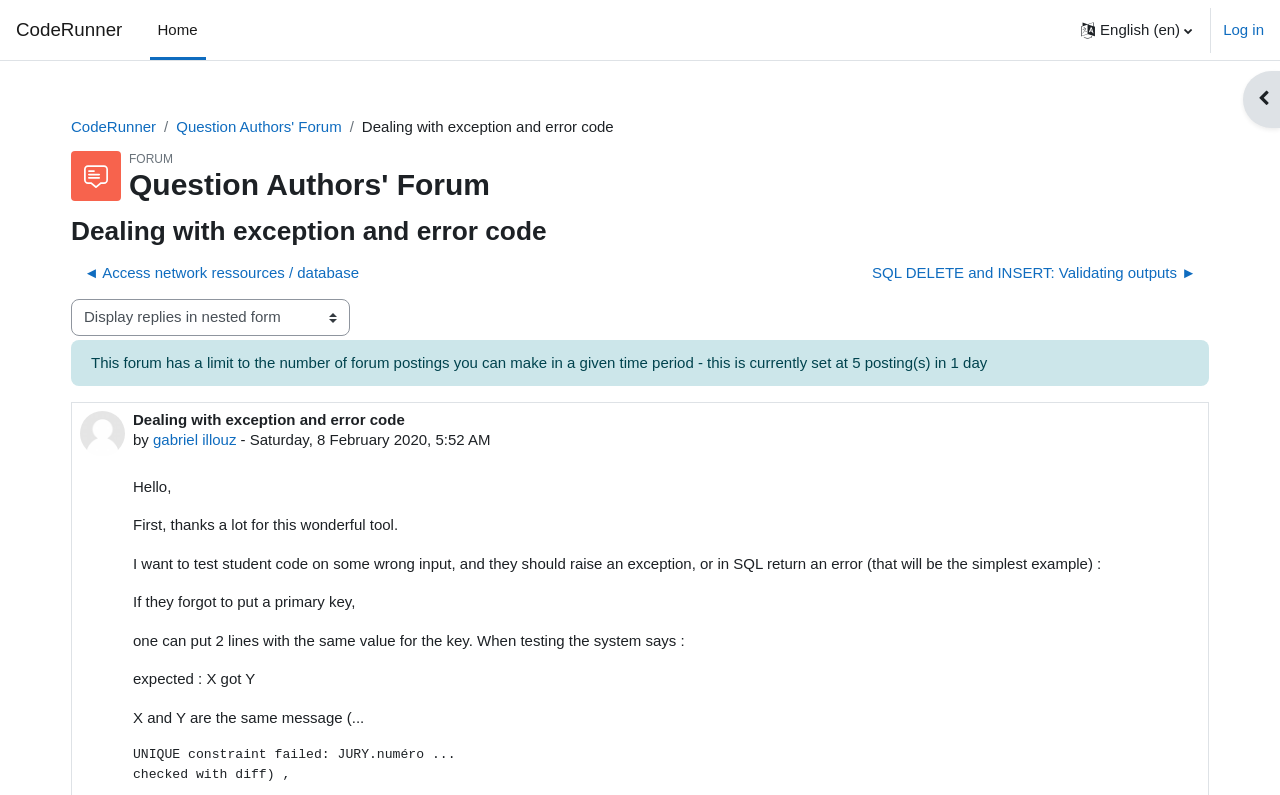What is the name of the author of the current discussion?
Refer to the screenshot and deliver a thorough answer to the question presented.

The author's name can be found in the discussion thread, where it is stated 'gabriel illouz'.